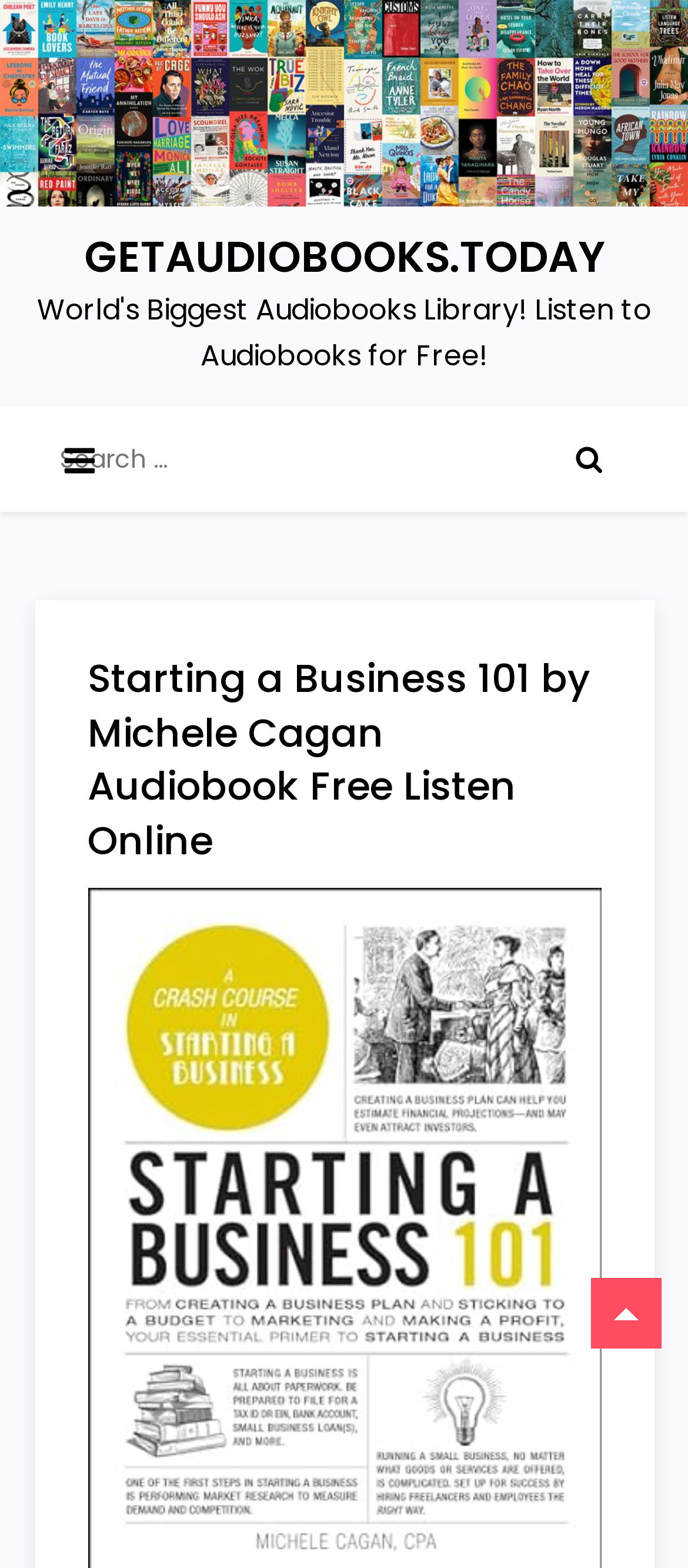Identify the webpage's primary heading and generate its text.

Starting a Business 101 by Michele Cagan Audiobook Free Listen Online